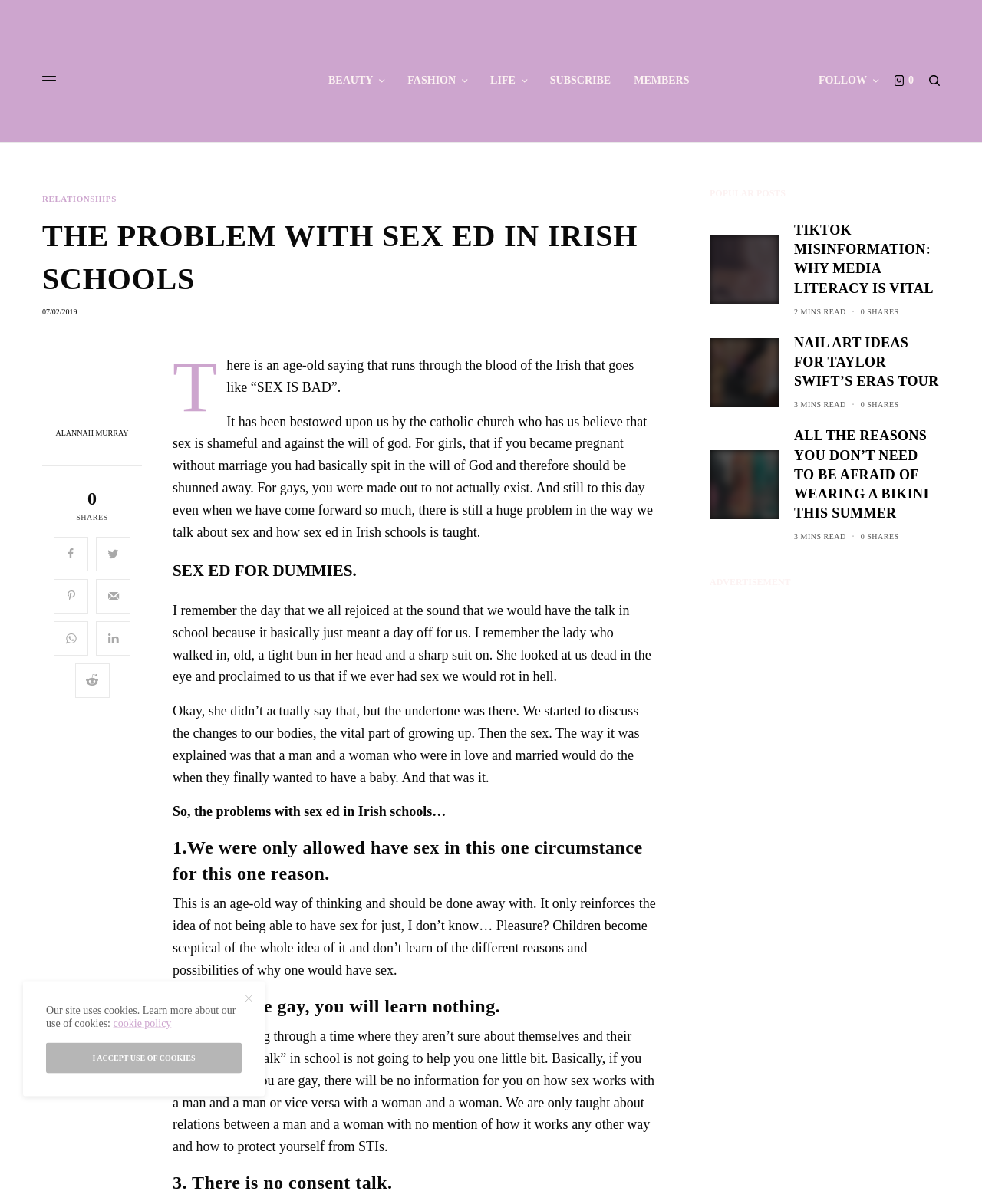Find and indicate the bounding box coordinates of the region you should select to follow the given instruction: "View My Account".

None